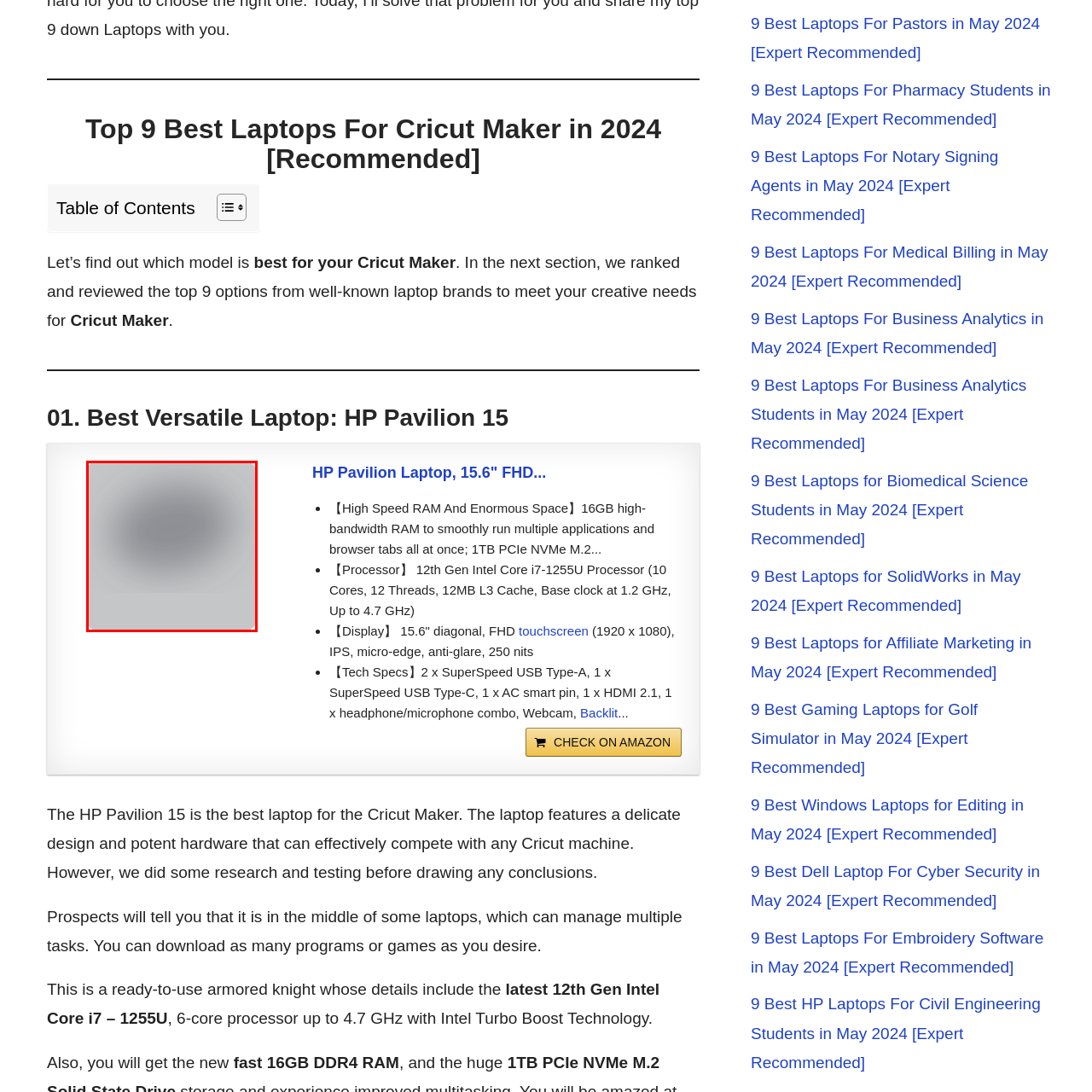Create an extensive description for the image inside the red frame.

The image features the "HP Pavilion Laptop, 15.6' FHD," renowned for its versatile design and powerful capabilities, making it a top choice for Cricut Maker users in 2024. Positioned within a detailed review of the best laptops, this model is highlighted for its robust features, including a 12th Gen Intel Core i7 processor and 16GB of RAM, which enhance multitasking and creative projects. The laptop is praised for its sleek design, responsiveness, and suitability for various digital crafting tasks, ensuring reliable performance for users engaged in creative endeavors.